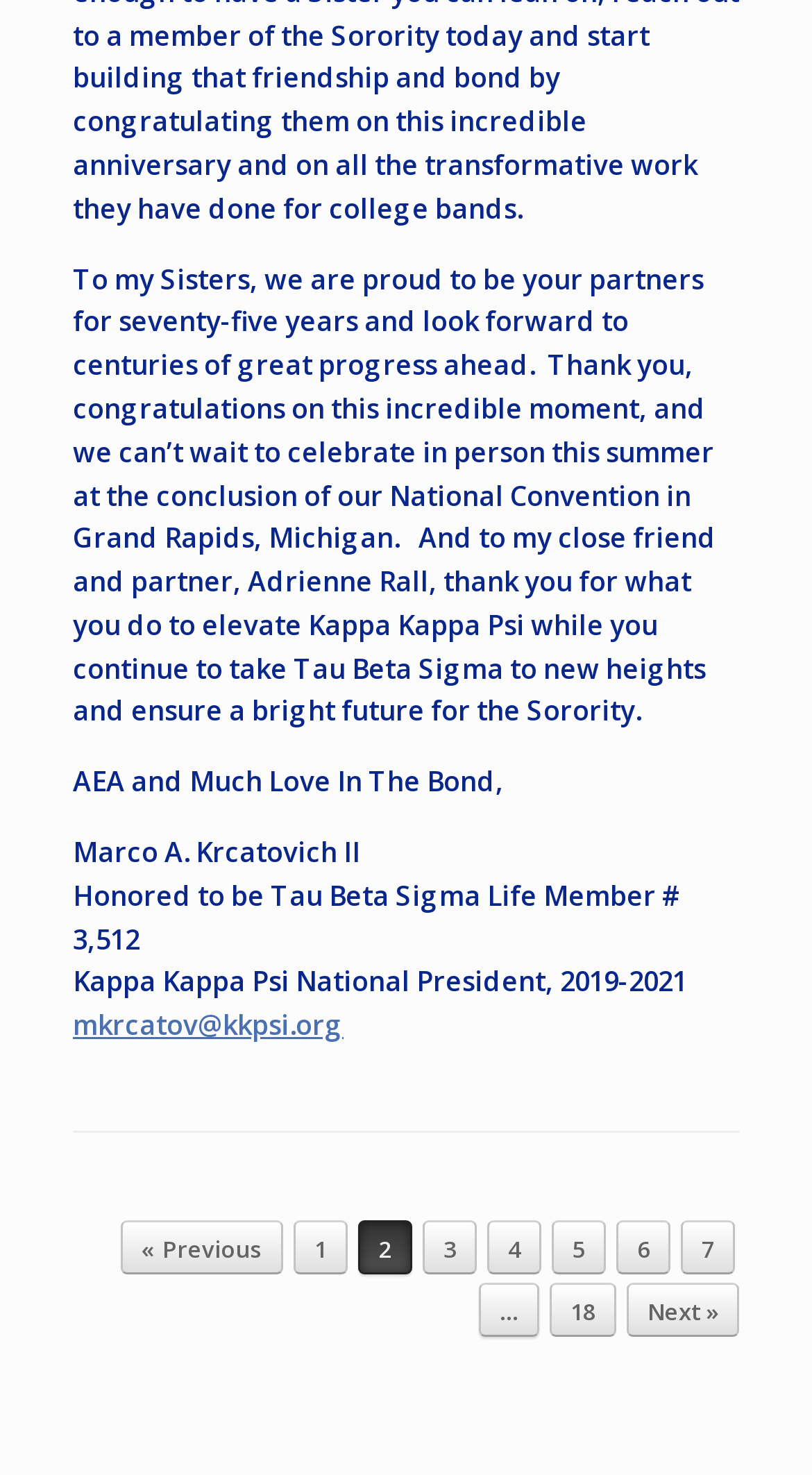Pinpoint the bounding box coordinates of the clickable element needed to complete the instruction: "Go to homepage". The coordinates should be provided as four float numbers between 0 and 1: [left, top, right, bottom].

None